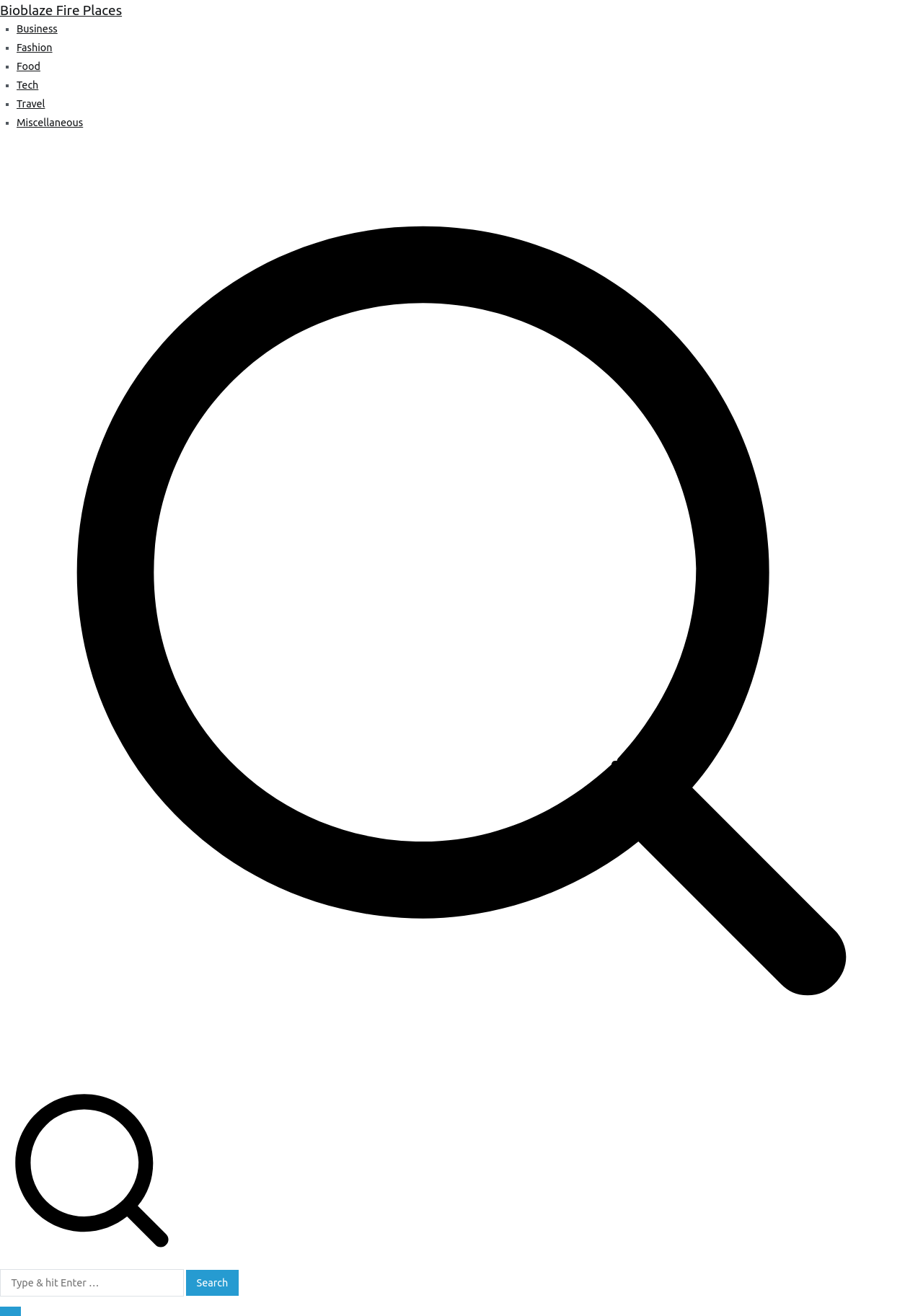Provide the bounding box coordinates for the UI element that is described by this text: "Business". The coordinates should be in the form of four float numbers between 0 and 1: [left, top, right, bottom].

[0.018, 0.018, 0.062, 0.026]